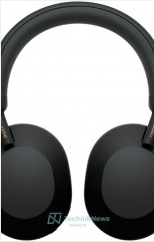Generate a detailed caption that encompasses all aspects of the image.

The image showcases the Sony WH-1000XM5 headphones, a sleek and modern design featuring larger earpads and a more padded headband for enhanced comfort. This new model exhibits subtle yet significant design changes compared to its predecessor, reflecting Sony's commitment to improving user experience. The headphones are marketed as offering longer battery life and improved active noise cancellation (ANC) technology, making them ideal for immersive listening. The image originates from a detailed announcement by TechnikNews, highlighting these updates and the overall aesthetic appeal of the headphones.